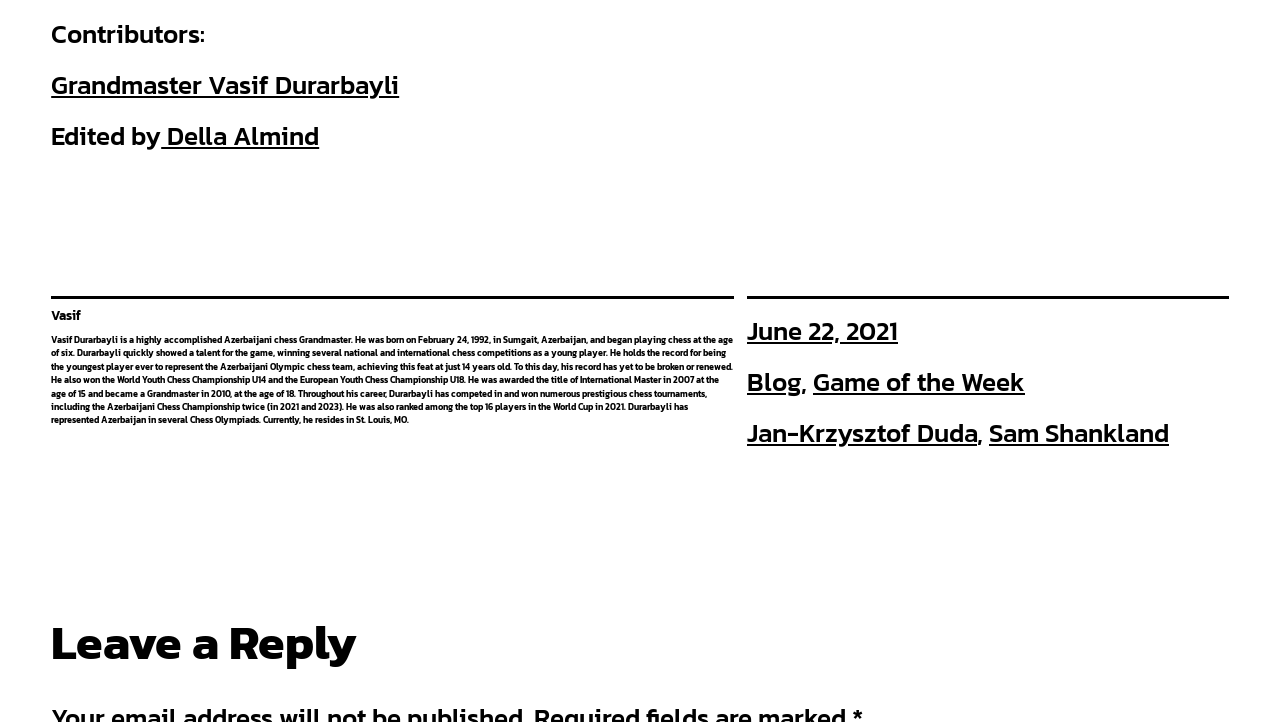What is the date mentioned in the time element?
Look at the image and respond with a one-word or short-phrase answer.

June 22, 2021